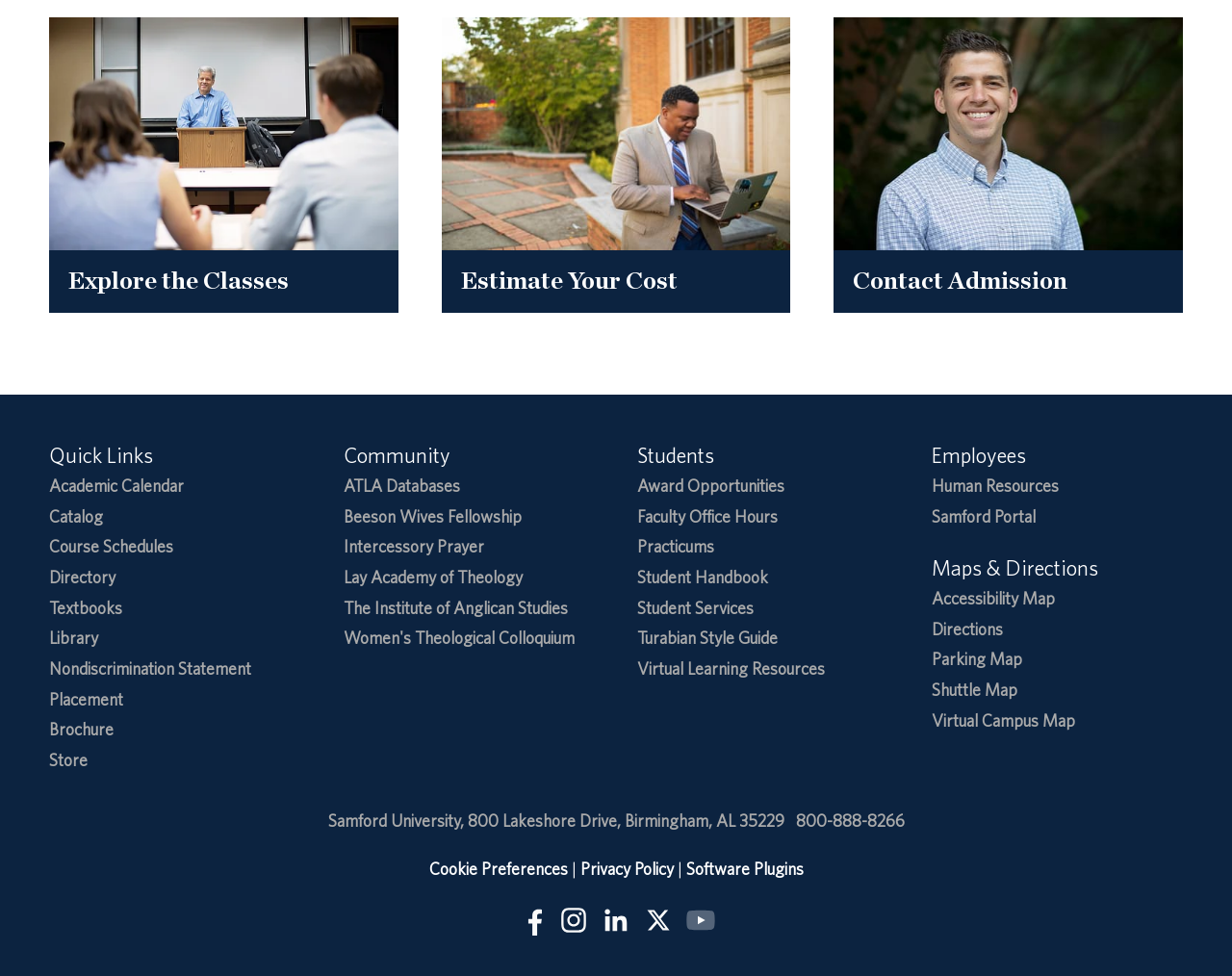Please answer the following question as detailed as possible based on the image: 
What is the purpose of the 'Quick Links' section?

I inferred the purpose of the 'Quick Links' section by analyzing the links it contains, such as 'Academic Calendar', 'Catalog', and 'Course Schedules', which are all related to academic resources. This suggests that the section is intended to provide quick access to these resources.